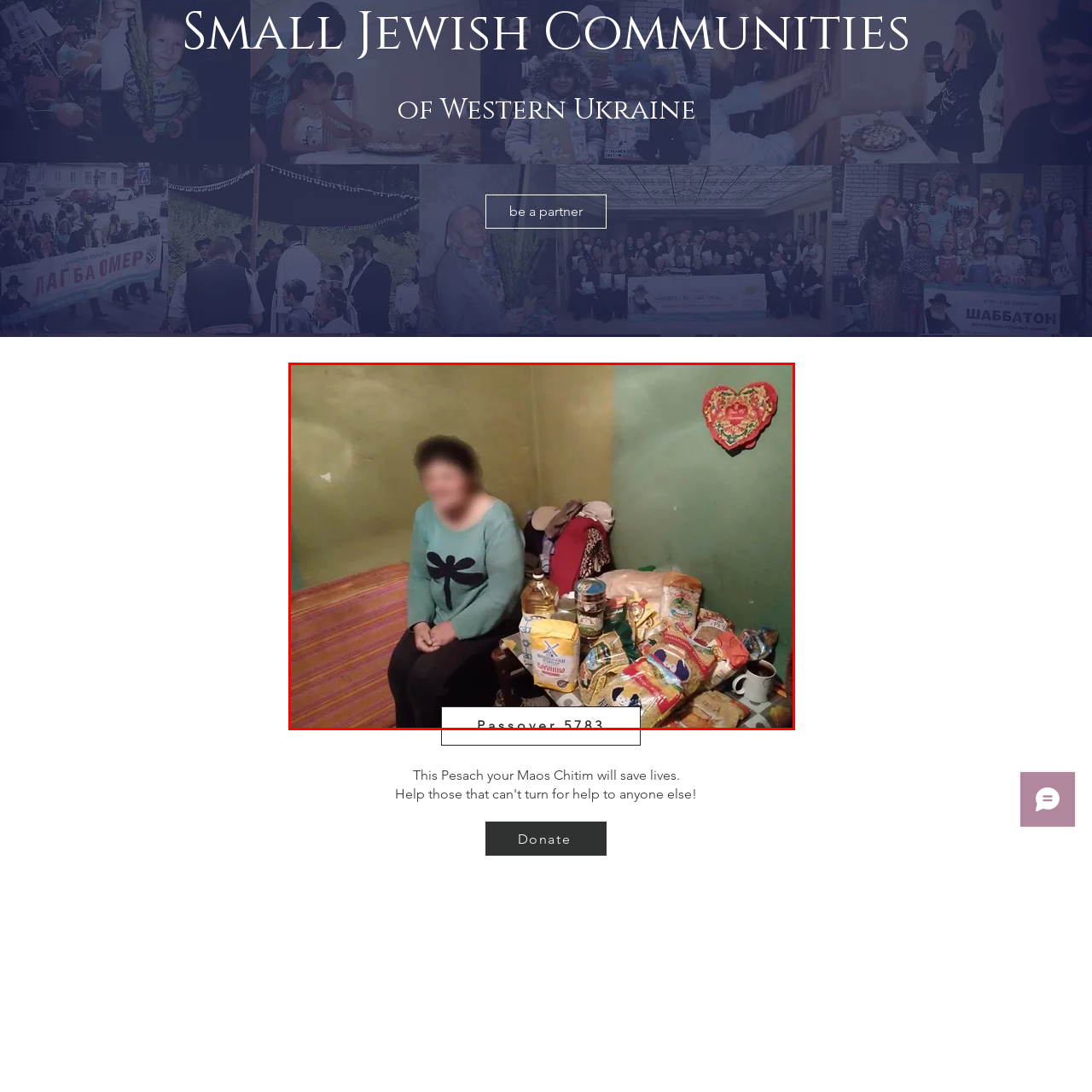Describe in detail the contents of the image highlighted within the red box.

In this poignant image, a woman sits on a colorful striped bench in a modest room, conveying a sense of resilience and community support. Surrounding her is a collection of food supplies, reflecting the assistance being provided during a time of need, particularly emphasized by the text "Passover 5783" displayed below. The table is overflowing with various essential items, including rice, flour, and cooking oil, symbolizing a crucial lifeline for families facing hardships, especially in the context of recent events in Ukraine. The backdrop, with its simple decor and green wall, complements the atmosphere of solidarity and hope during the Passover season, highlighting the importance of helping those in dire circumstances.